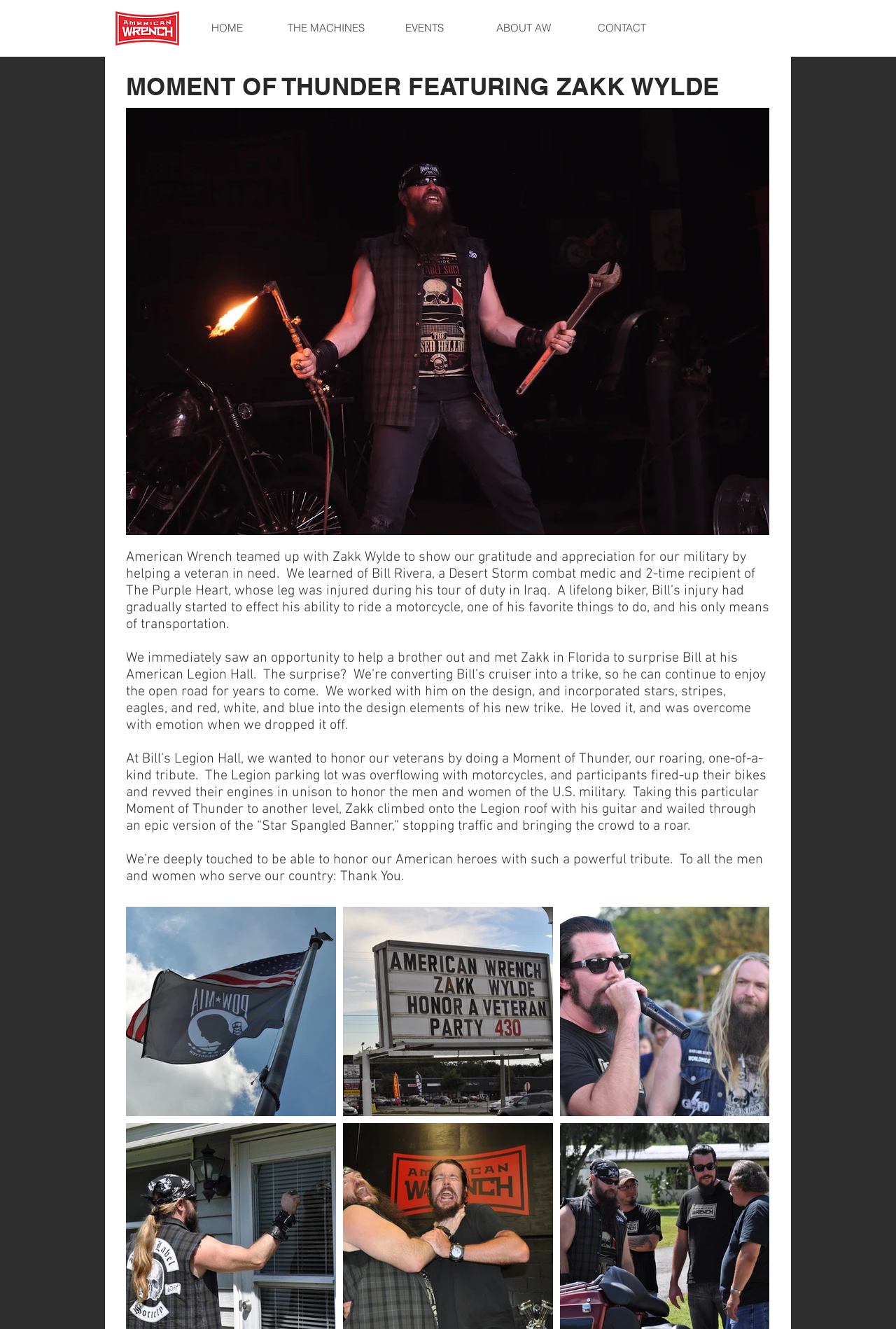What is being done to help the veteran Bill Rivera?
Please provide a comprehensive and detailed answer to the question.

I found the information about Bill Rivera's situation and the help he is receiving in the text description. It states that American Wrench is converting his cruiser into a trike so that he can continue to ride a motorcycle despite his injury.